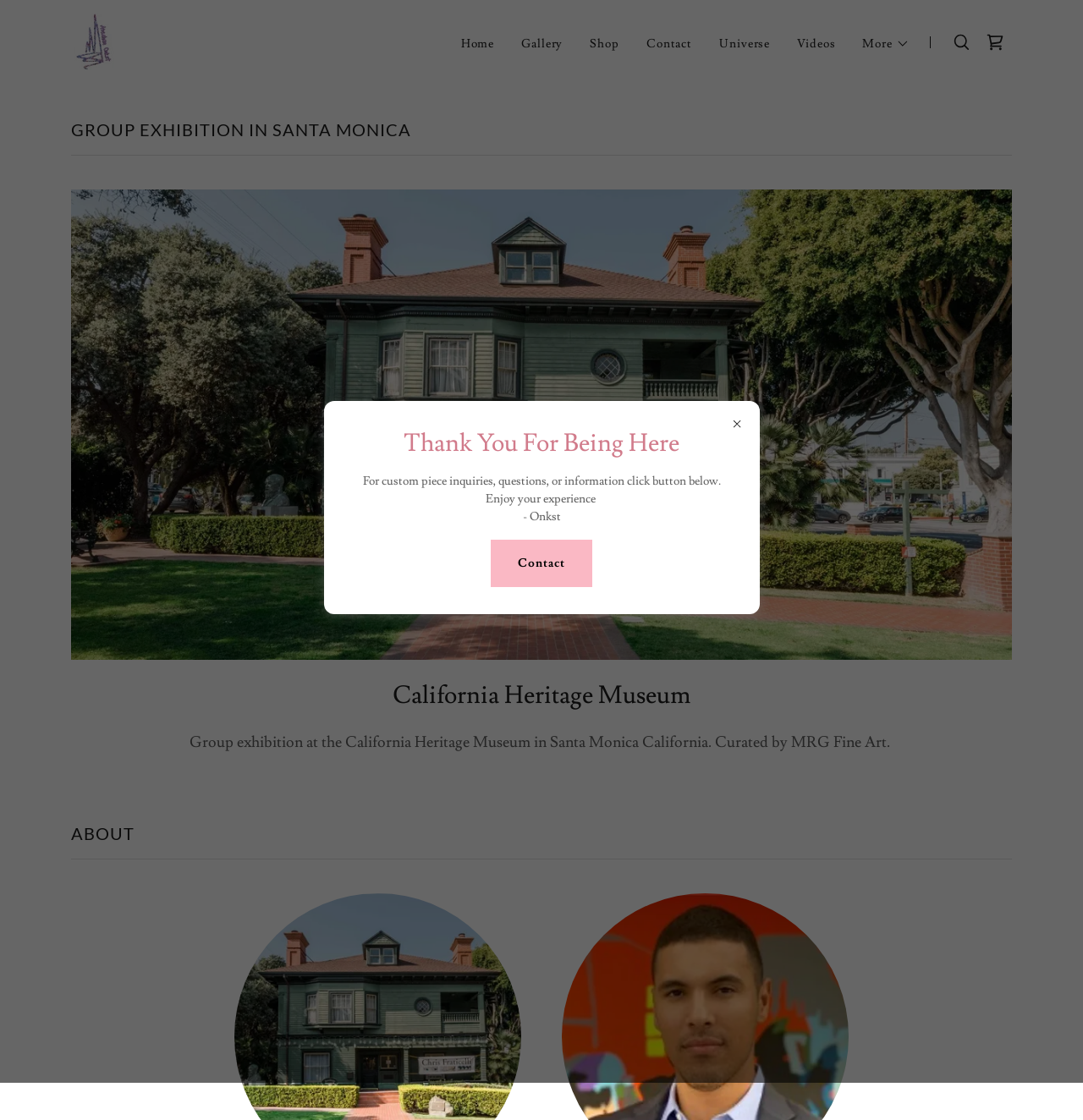Summarize the webpage comprehensively, mentioning all visible components.

The webpage is about the CA Heritage Museum and Onkst Art. At the top, there is a main section that spans the entire width of the page. Within this section, there are several links and an image. The links are arranged horizontally, with "Abraham Onkst" on the left, followed by "Home", "Gallery", "Shop", "Contact", "Universe", and "Videos". Each link has a distinct position, with "Abraham Onkst" being the leftmost and "Videos" being the rightmost. The image associated with "Abraham Onkst" is positioned above the link.

To the right of the links, there is a button labeled "More" with an associated image. Next to the button, there is another image. A shopping cart icon with an associated image is positioned at the top-right corner of the page.

Below the top section, there is a heading that reads "GROUP EXHIBITION IN SANTA MONICA". This heading is followed by a large image that spans almost the entire width of the page. Below the image, there is another heading that reads "California Heritage Museum". 

A paragraph of text describes a group exhibition at the California Heritage Museum in Santa Monica, California, curated by MRG Fine Art. Below this text, there is another heading that reads "ABOUT".

At the bottom of the page, there is a dialog box with an image, a heading that reads "Thank You For Being Here", and several paragraphs of text. The text includes a message thanking the user for being there, an invitation to inquire about custom pieces, and a signature from Onkst. There is also a "Contact" link within the dialog box.